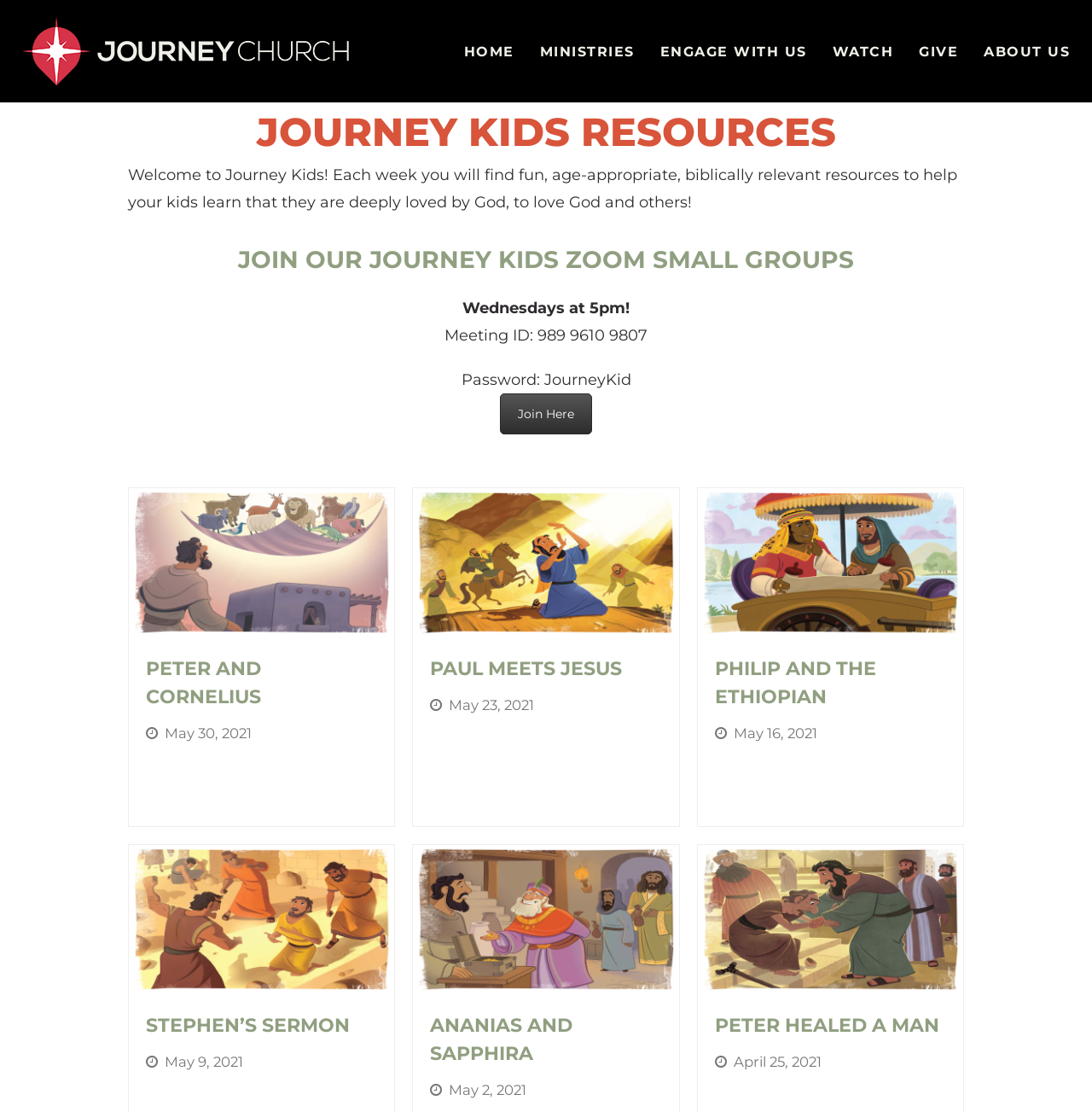Please provide a short answer using a single word or phrase for the question:
What is the meeting ID for the Zoom small group?

989 9610 9807